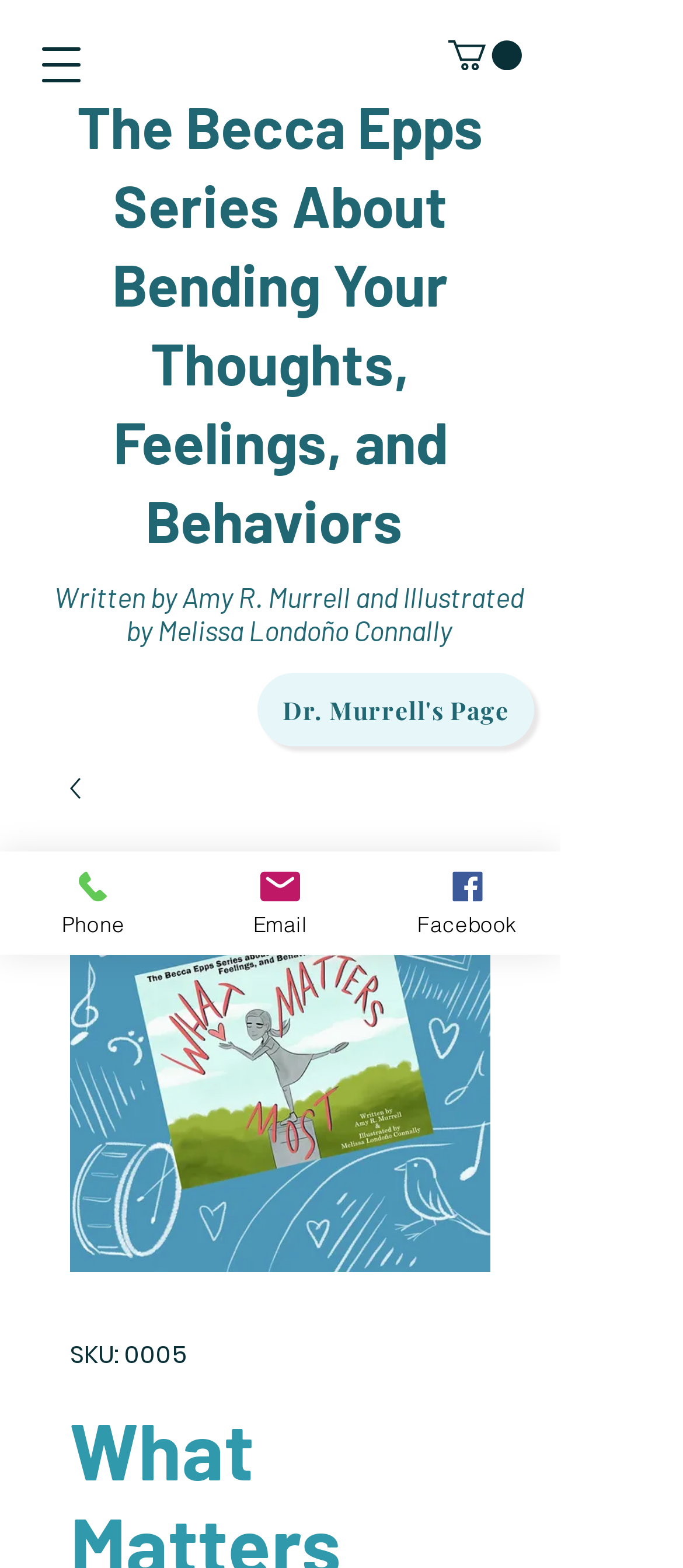From the element description: "Dr. Murrell's Page", extract the bounding box coordinates of the UI element. The coordinates should be expressed as four float numbers between 0 and 1, in the order [left, top, right, bottom].

[0.377, 0.429, 0.782, 0.476]